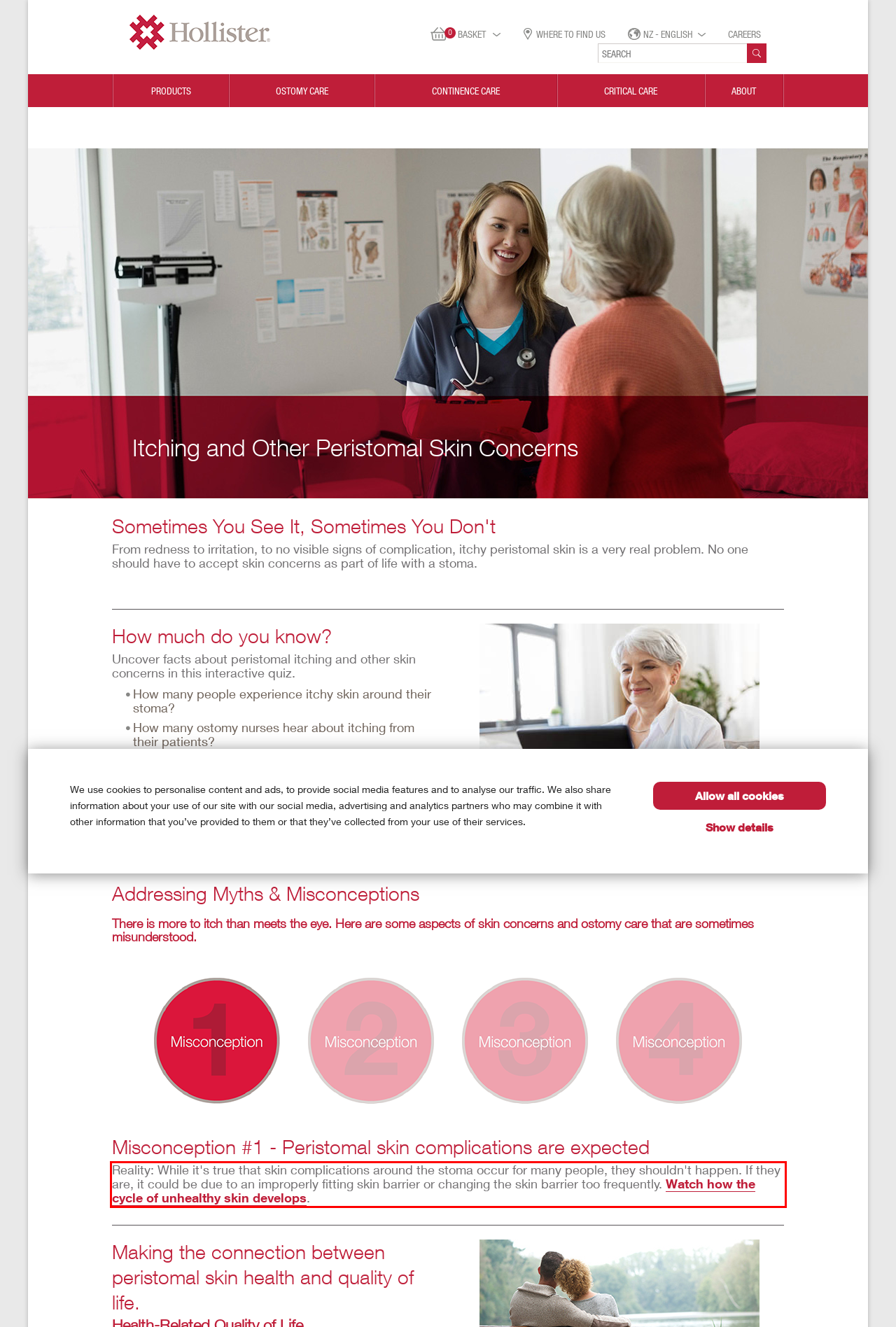Please identify and extract the text from the UI element that is surrounded by a red bounding box in the provided webpage screenshot.

Reality: While it's true that skin complications around the stoma occur for many people, they shouldn't happen. If they are, it could be due to an improperly fitting skin barrier or changing the skin barrier too frequently. Watch how the cycle of unhealthy skin develops.